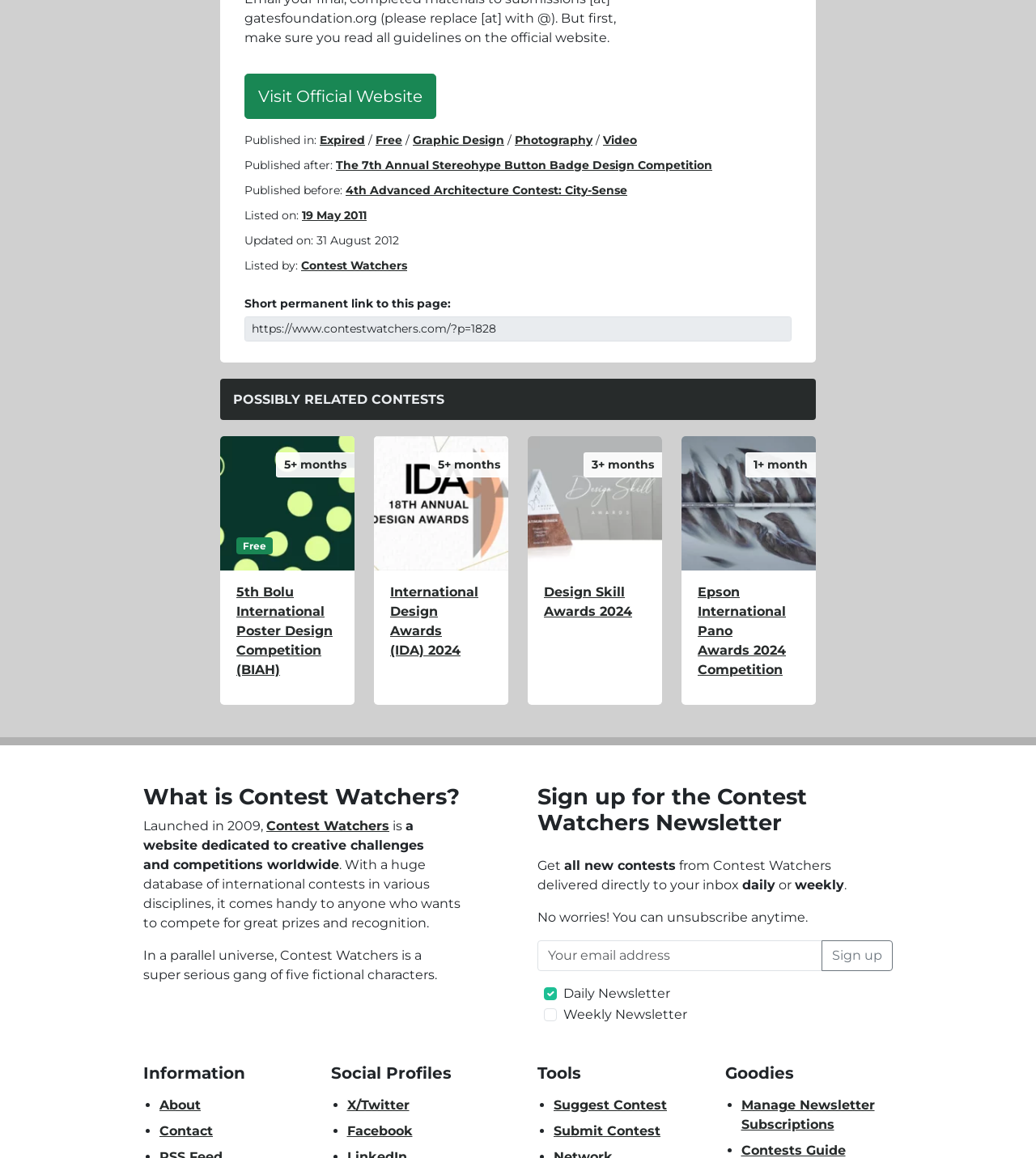Please provide the bounding box coordinates for the element that needs to be clicked to perform the instruction: "Check the Weather". The coordinates must consist of four float numbers between 0 and 1, formatted as [left, top, right, bottom].

None